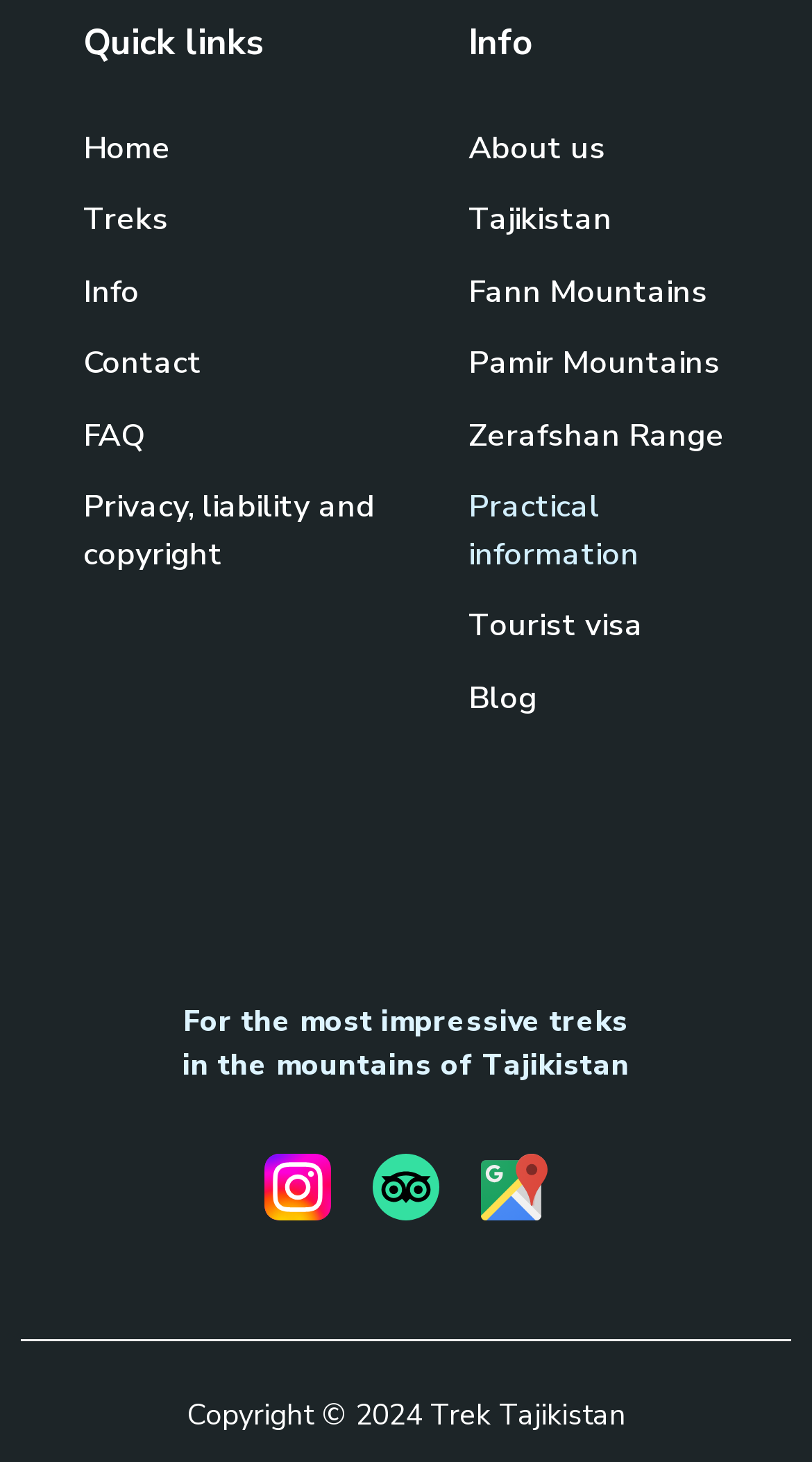Examine the image carefully and respond to the question with a detailed answer: 
What are the mountain ranges mentioned on this website?

The mountain ranges mentioned on this website can be determined by looking at the links under the 'Info' section, which include 'Fann Mountains', 'Pamir Mountains', and 'Zerafshan Range'.